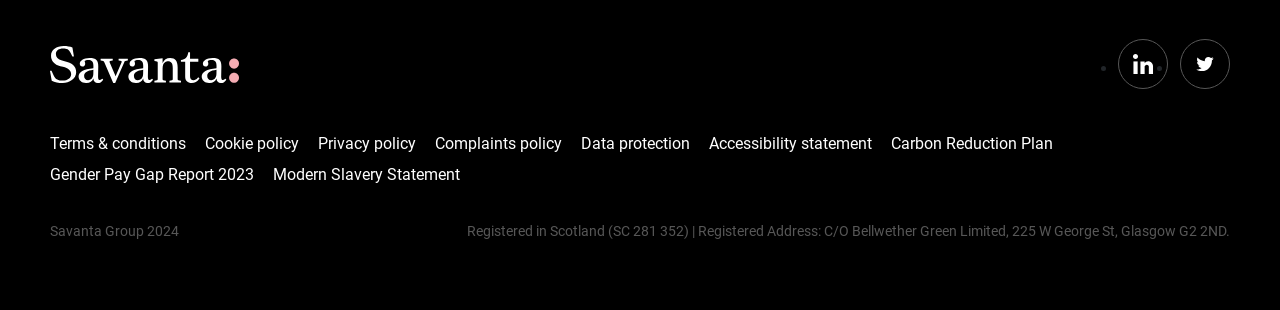Provide the bounding box coordinates of the area you need to click to execute the following instruction: "Check the gender pay gap report".

[0.039, 0.516, 0.198, 0.614]